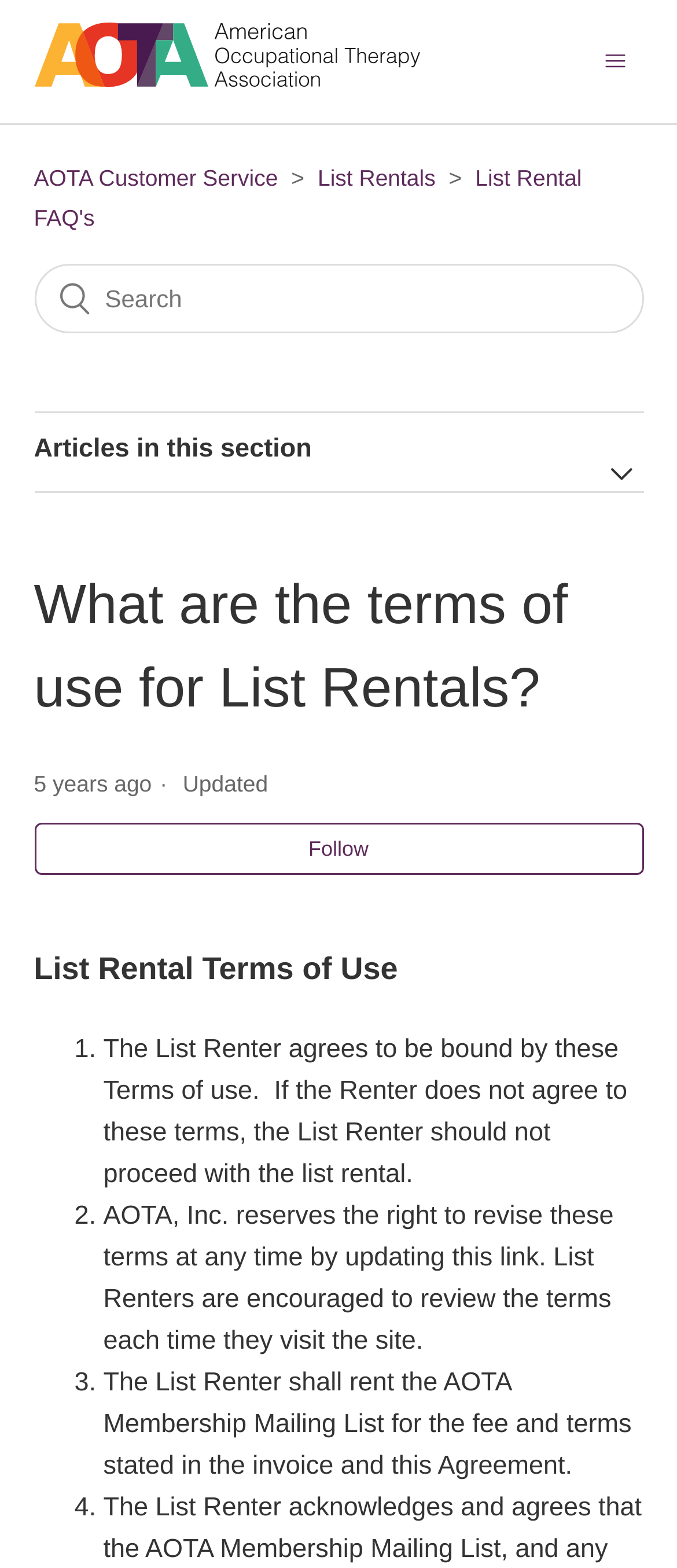Please determine the bounding box coordinates of the area that needs to be clicked to complete this task: 'read about the member'. The coordinates must be four float numbers between 0 and 1, formatted as [left, top, right, bottom].

None